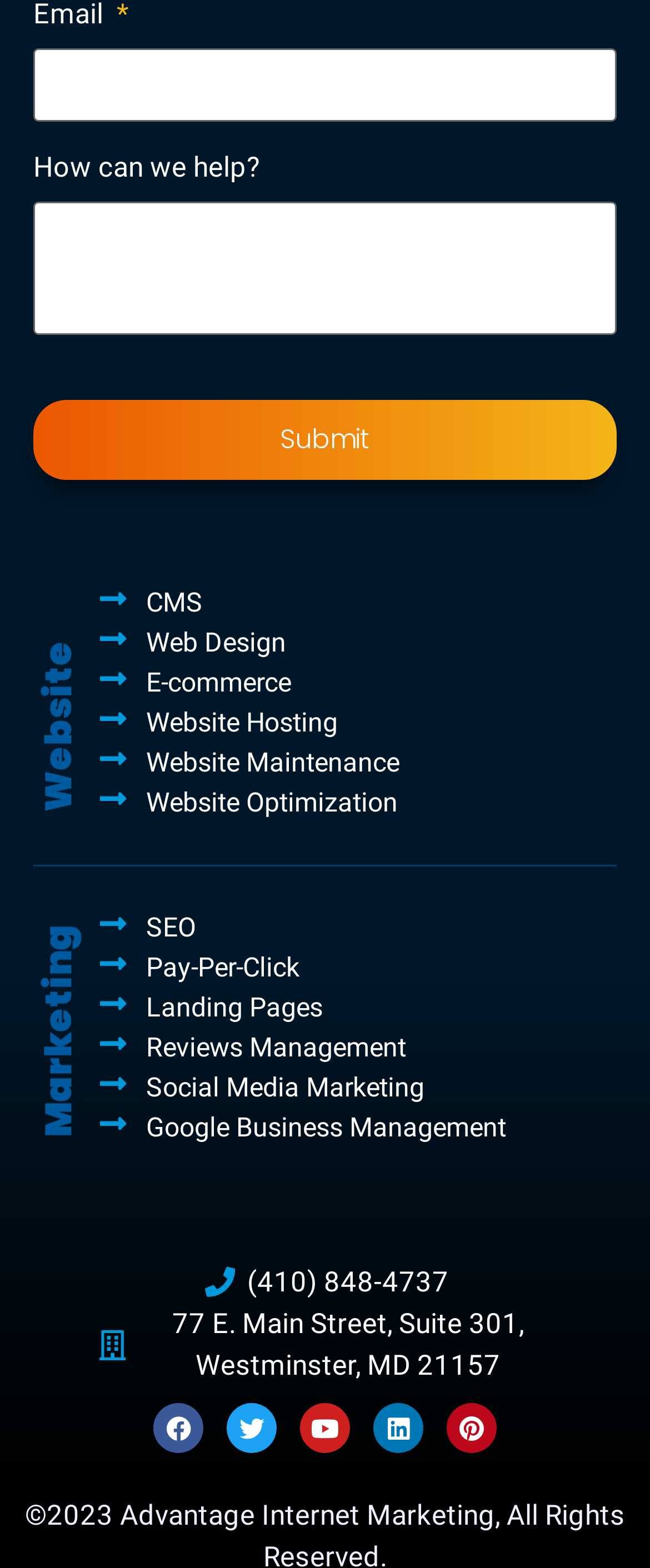Please identify the bounding box coordinates of the element I need to click to follow this instruction: "Click Submit".

[0.051, 0.255, 0.949, 0.306]